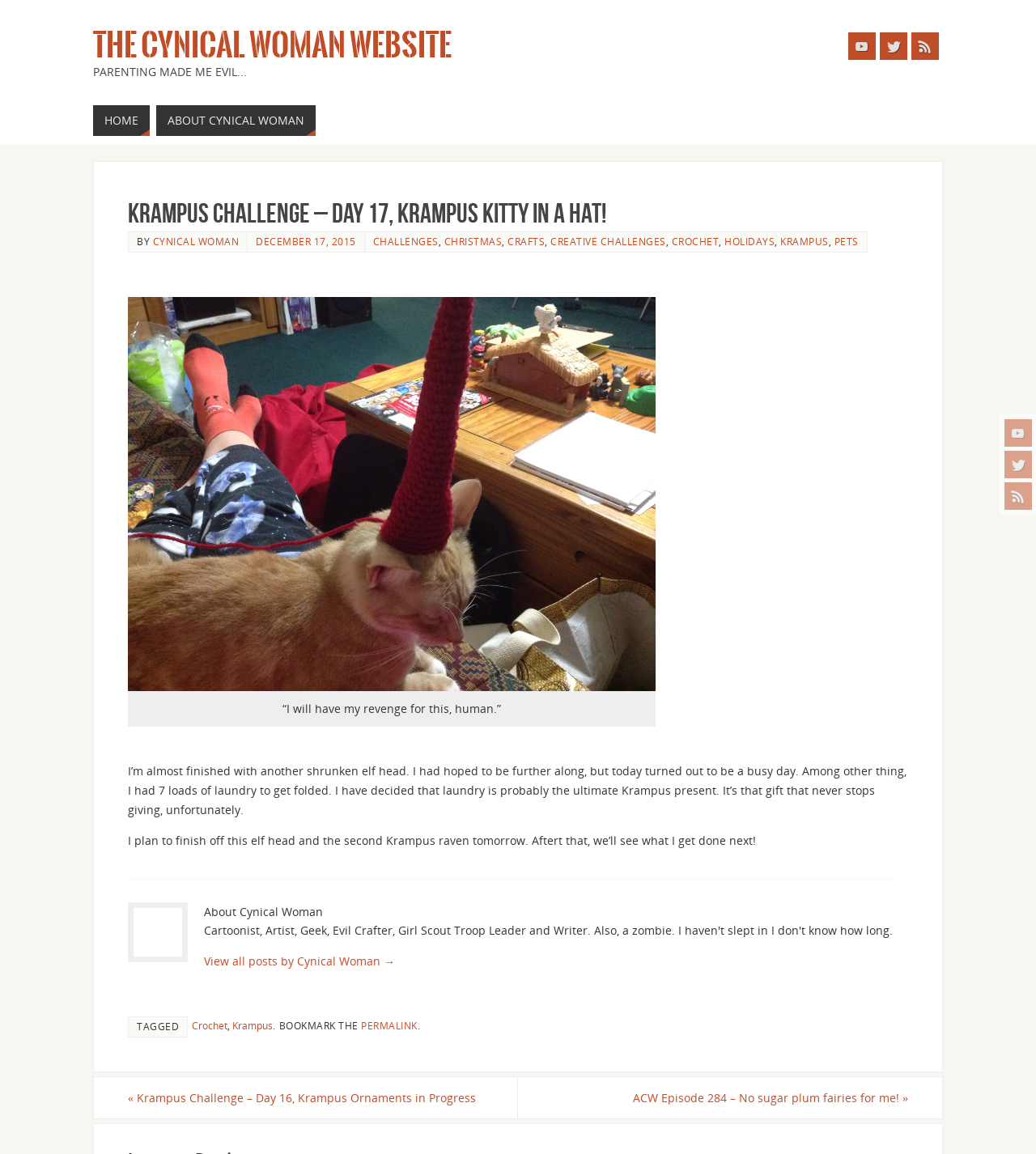Please determine the heading text of this webpage.

Krampus Challenge – Day 17, Krampus Kitty in a Hat!